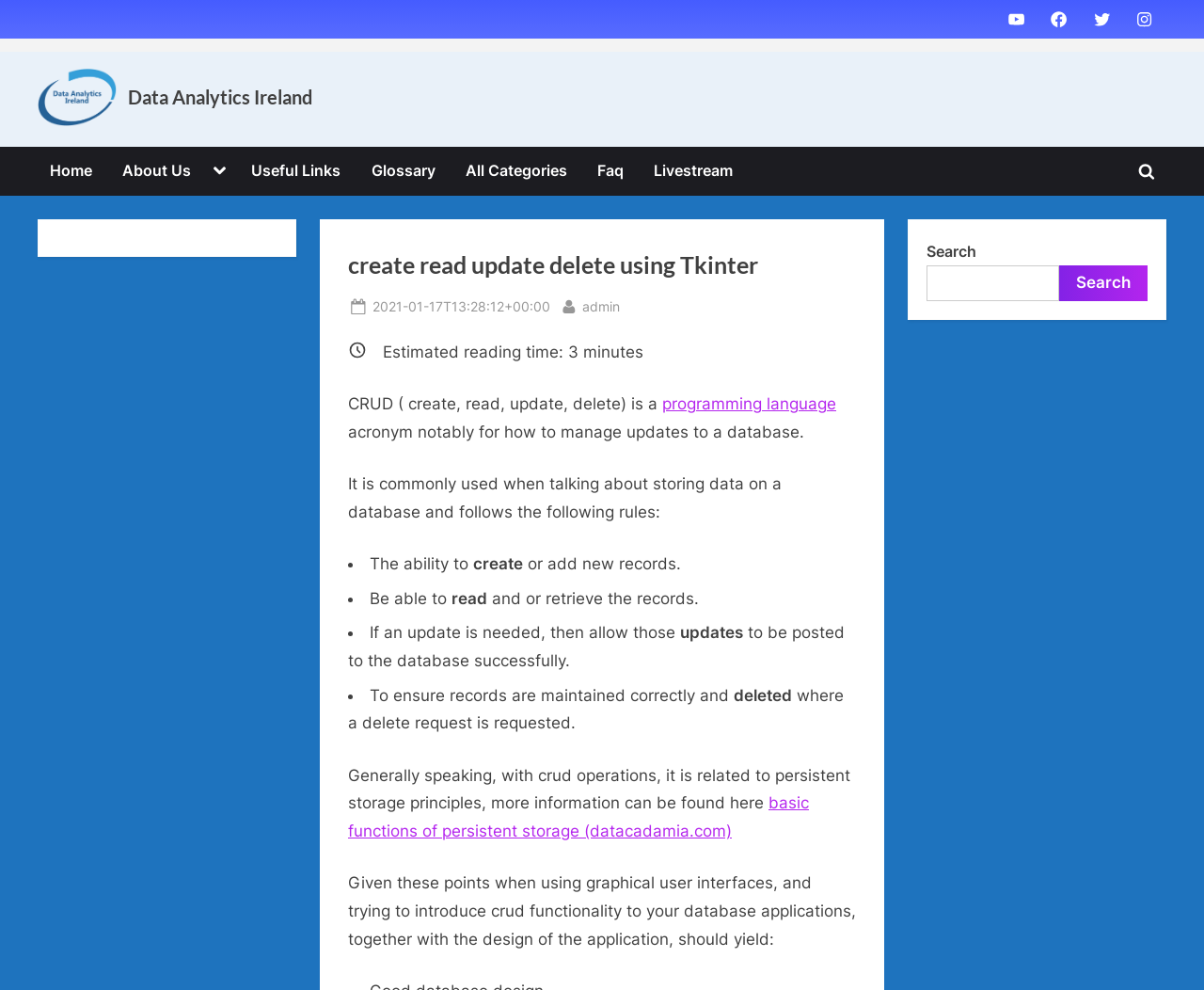Locate the bounding box coordinates of the UI element described by: "FaceBook". Provide the coordinates as four float numbers between 0 and 1, formatted as [left, top, right, bottom].

[0.869, 0.009, 0.89, 0.028]